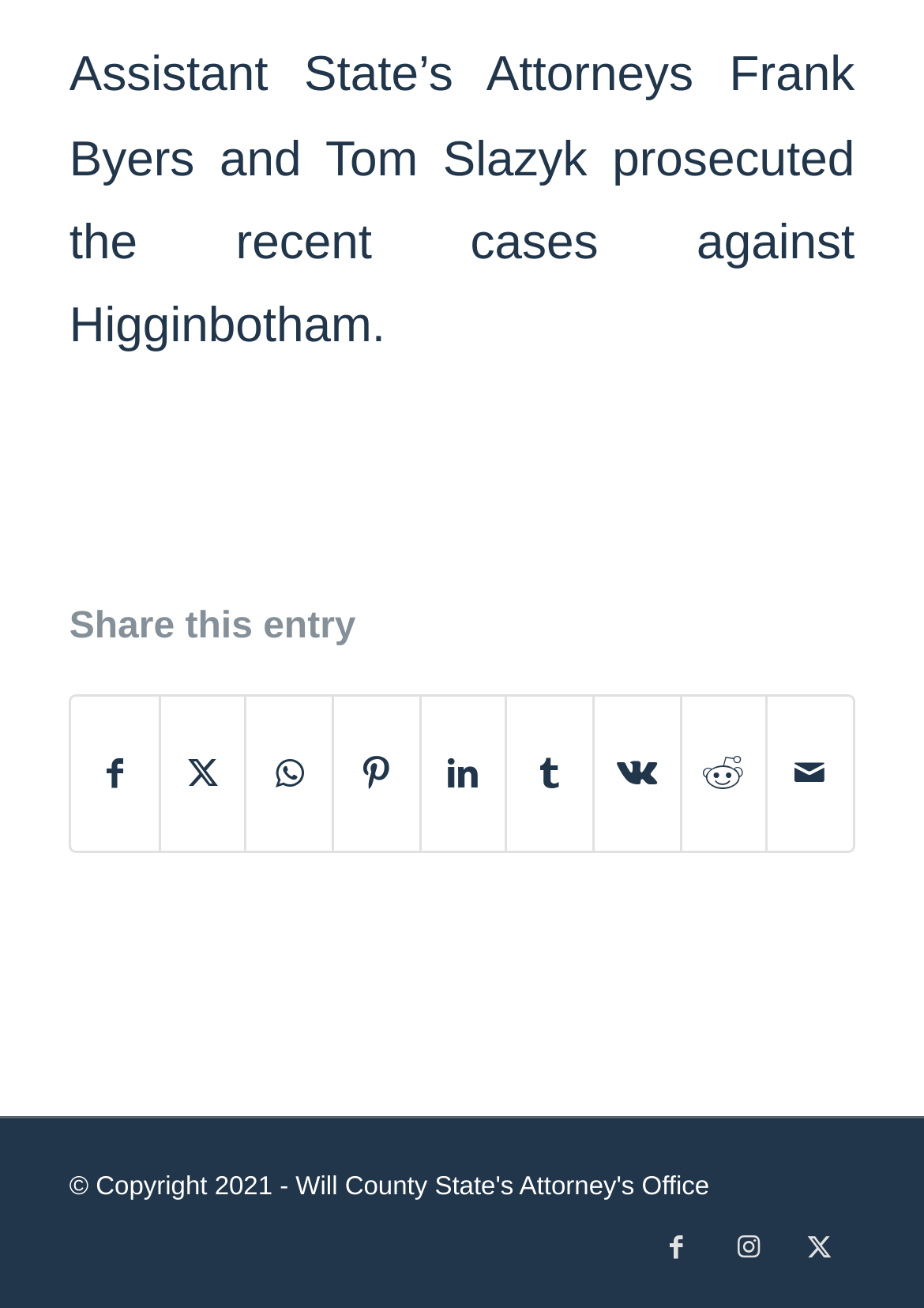Using the information shown in the image, answer the question with as much detail as possible: What is the name of the prosecutors mentioned in the article?

I read the StaticText element at the top of the webpage, which mentions the names of the prosecutors, Assistant State's Attorneys Frank Byers and Tom Slazyk, who prosecuted the recent cases against Higginbotham.